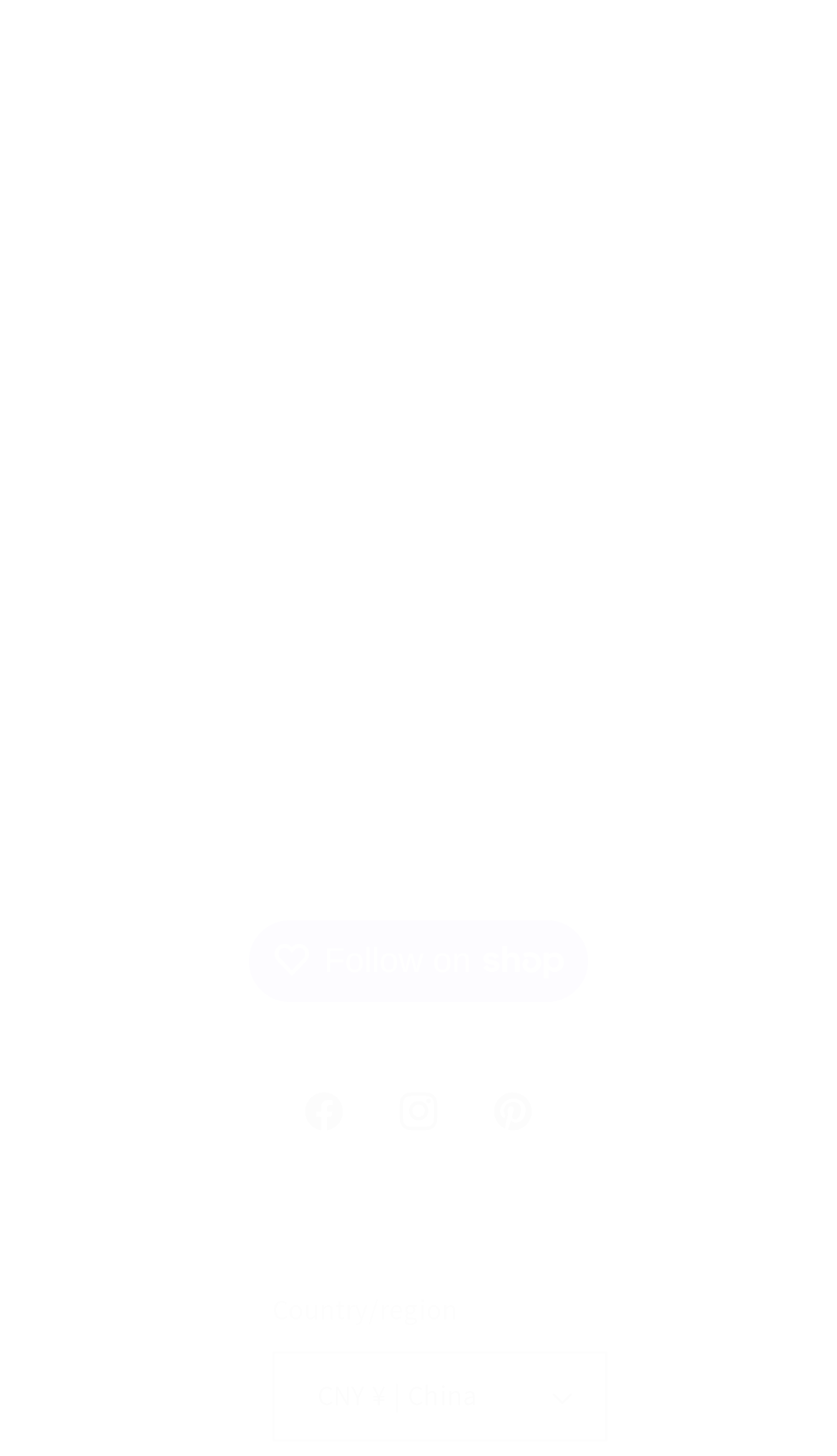Find the bounding box coordinates for the element described here: "Follow on Following on".

[0.297, 0.632, 0.703, 0.686]